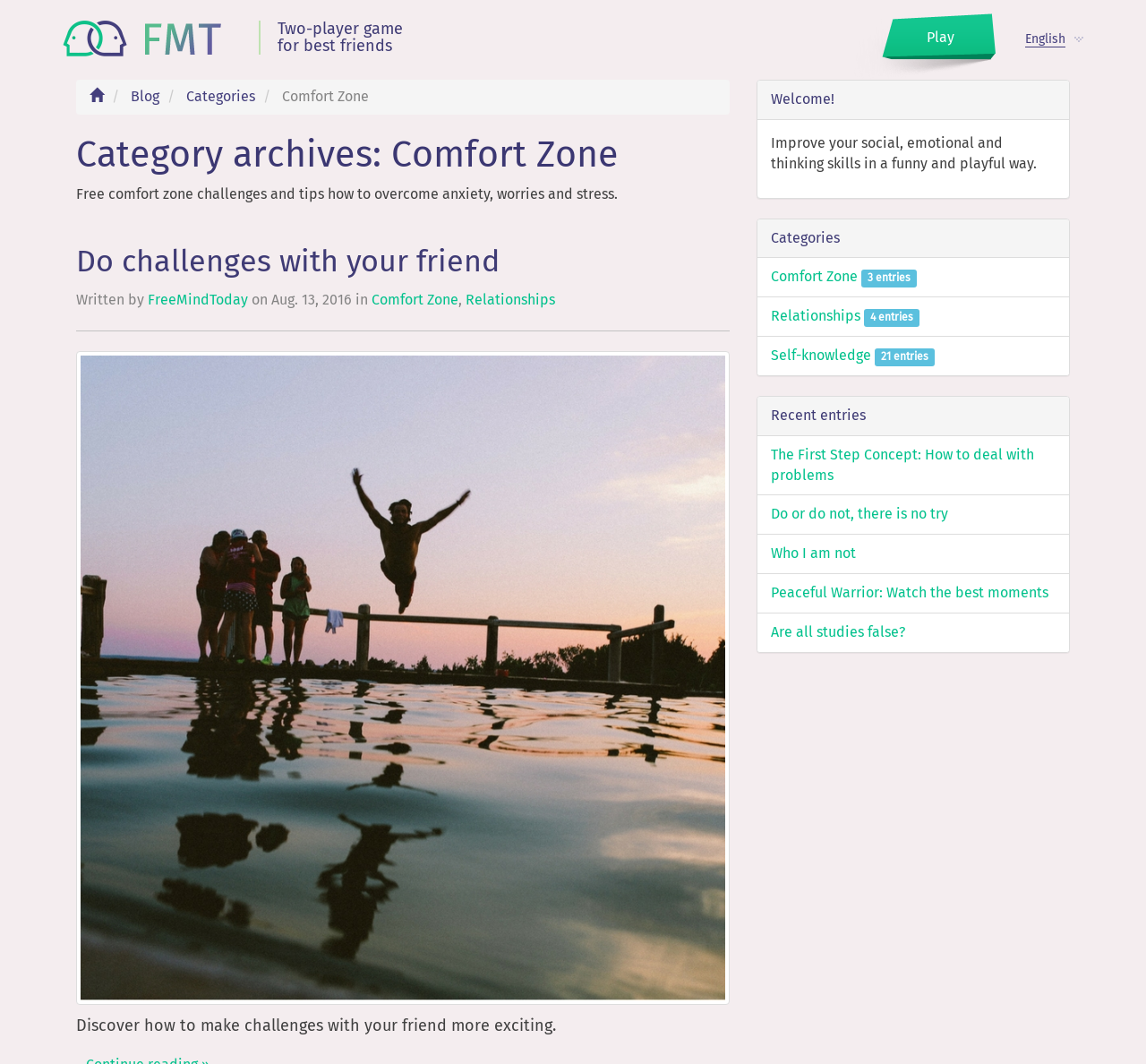Can you specify the bounding box coordinates of the area that needs to be clicked to fulfill the following instruction: "View comfort zone challenges"?

[0.324, 0.274, 0.4, 0.29]